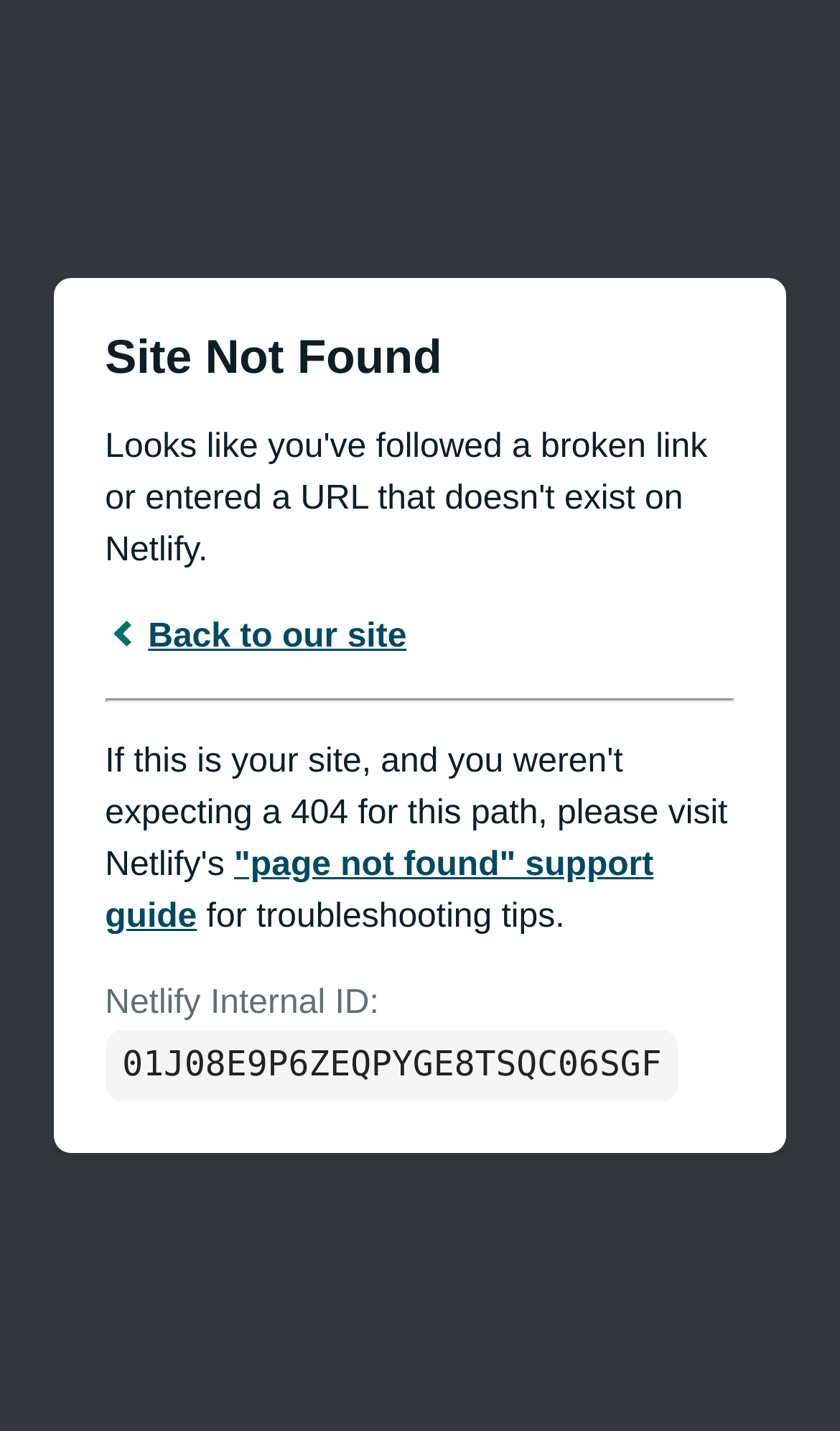Can you identify and provide the main heading of the webpage?

Site Not Found